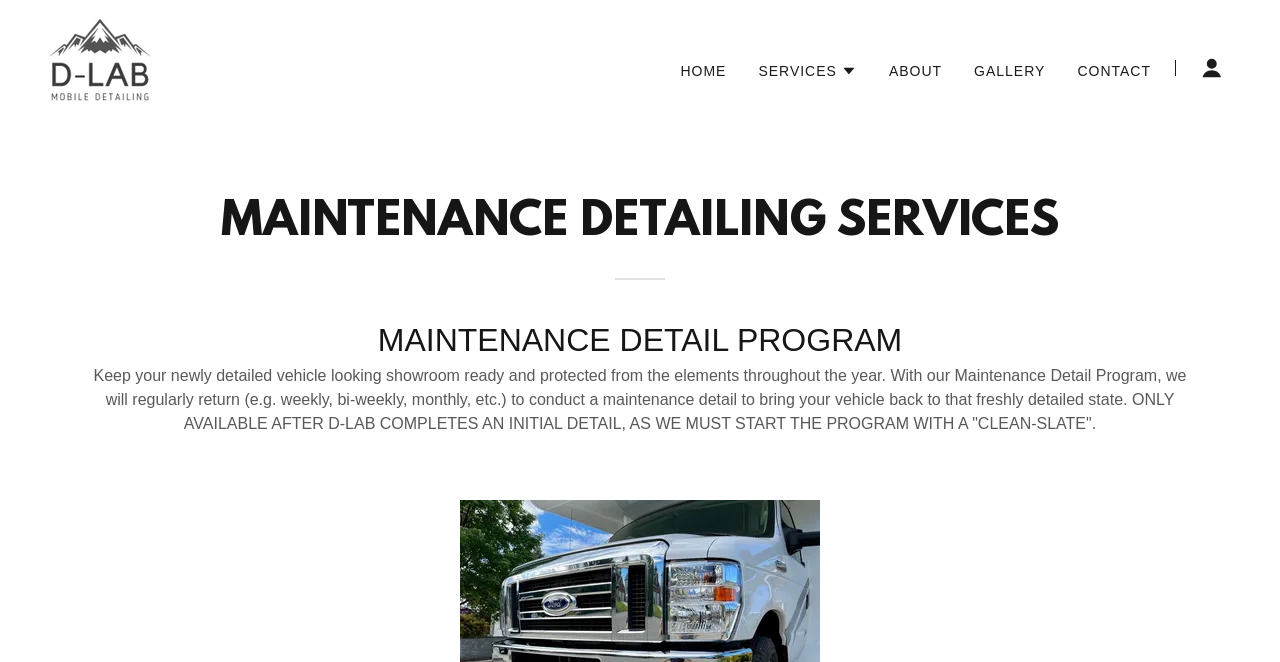Illustrate the webpage with a detailed description.

The webpage is about D-LAB Mobile Detailing, a full-service mobile car detailing company. At the top left, there is a logo image with the company name "D-LAB MOBILE DETAILING". Next to it, there are five navigation links: "HOME", "SERVICES", "ABOUT", "GALLERY", and "CONTACT". The "SERVICES" link has a dropdown menu, indicated by a small image. 

Below the navigation links, there are two headings: "MAINTENANCE DETAILING SERVICES" and "MAINTENANCE DETAIL PROGRAM". Under the second heading, there is a paragraph of text describing the Maintenance Detail Program, which is a regular maintenance service offered by the company. The program aims to keep vehicles looking showroom ready and protected from the elements throughout the year. 

The company serves Kelowna, West Kelowna, and Lake Country, as mentioned in the meta description. There are no images on the page besides the logo and the small images next to the navigation links.